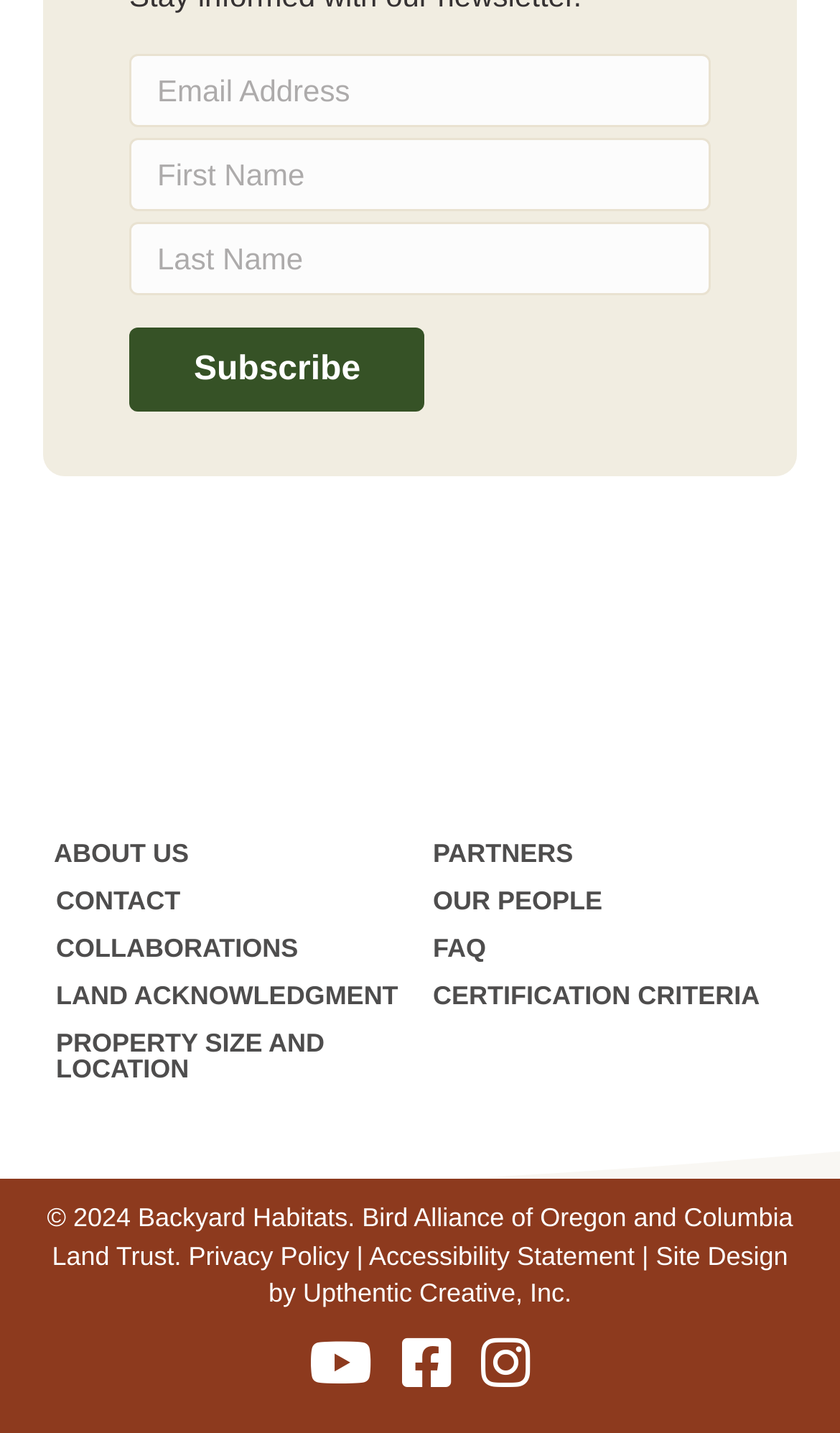How many logos are displayed on the webpage?
Based on the image, answer the question with a single word or brief phrase.

2